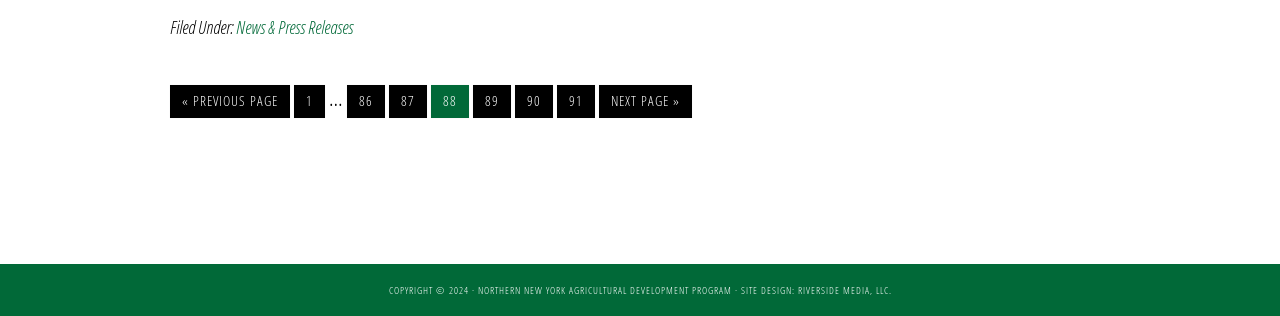Provide a single word or phrase to answer the given question: 
What is the copyright year?

2024